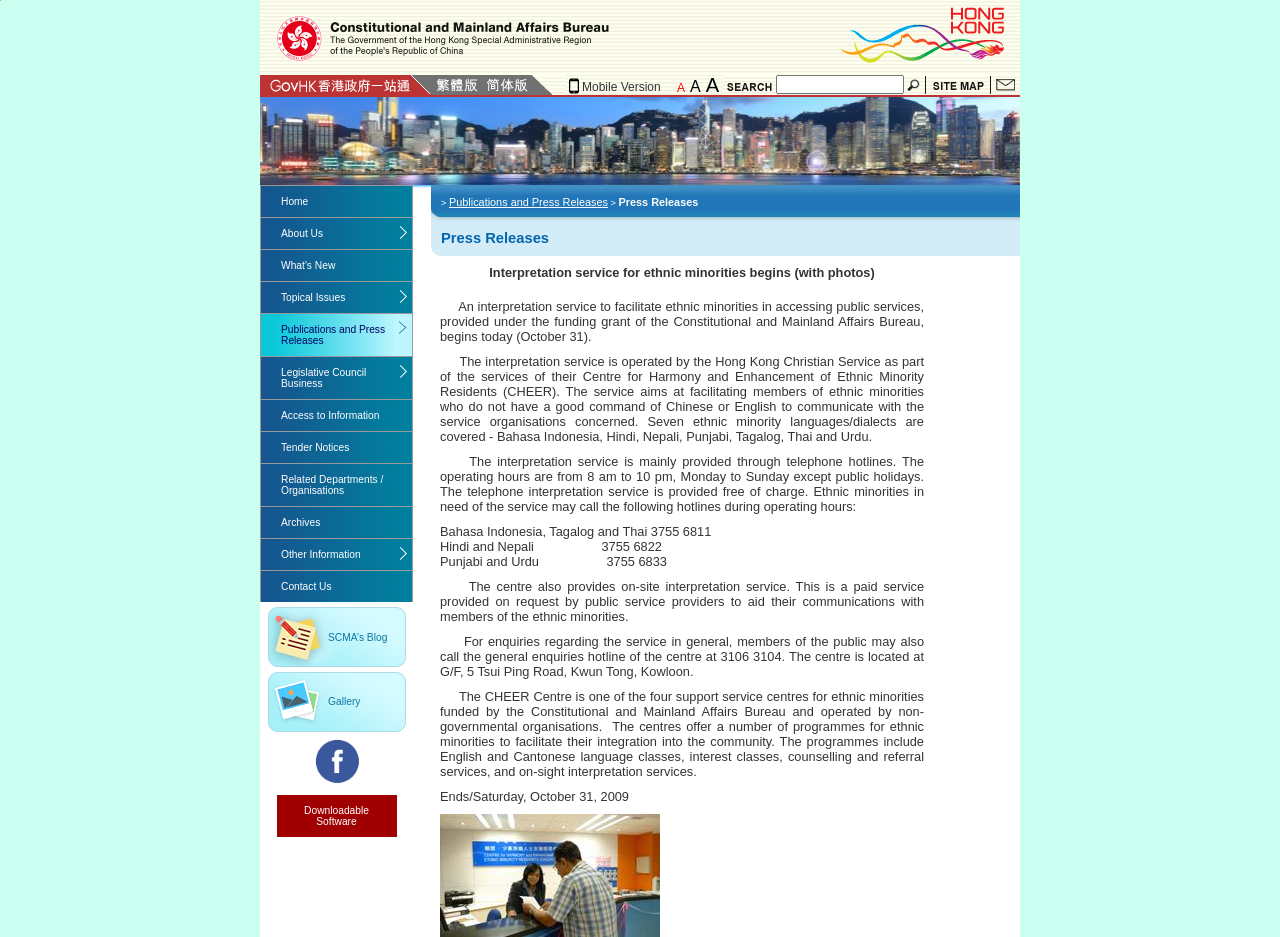Determine the bounding box of the UI element mentioned here: "Home". The coordinates must be in the format [left, top, right, bottom] with values ranging from 0 to 1.

[0.204, 0.199, 0.322, 0.232]